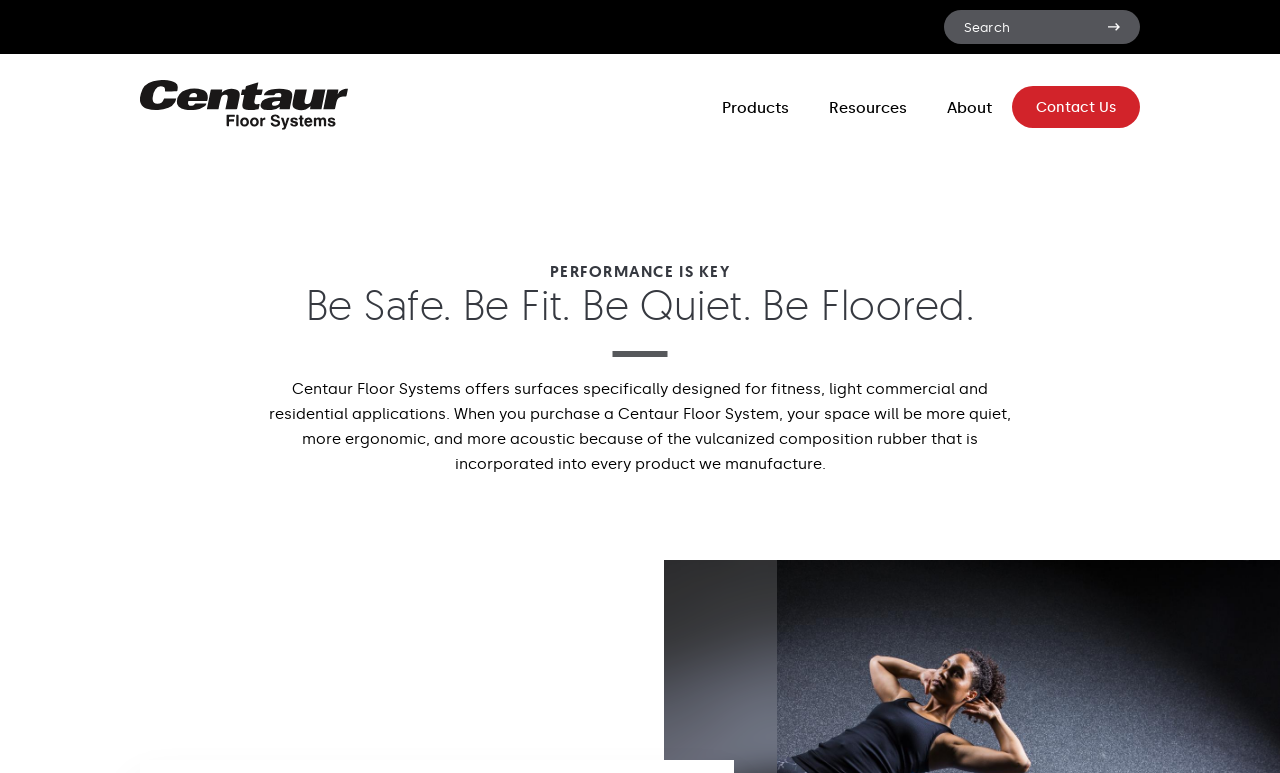Give a short answer to this question using one word or a phrase:
What can be found on the webpage?

search bar, products, resources, about, contact us